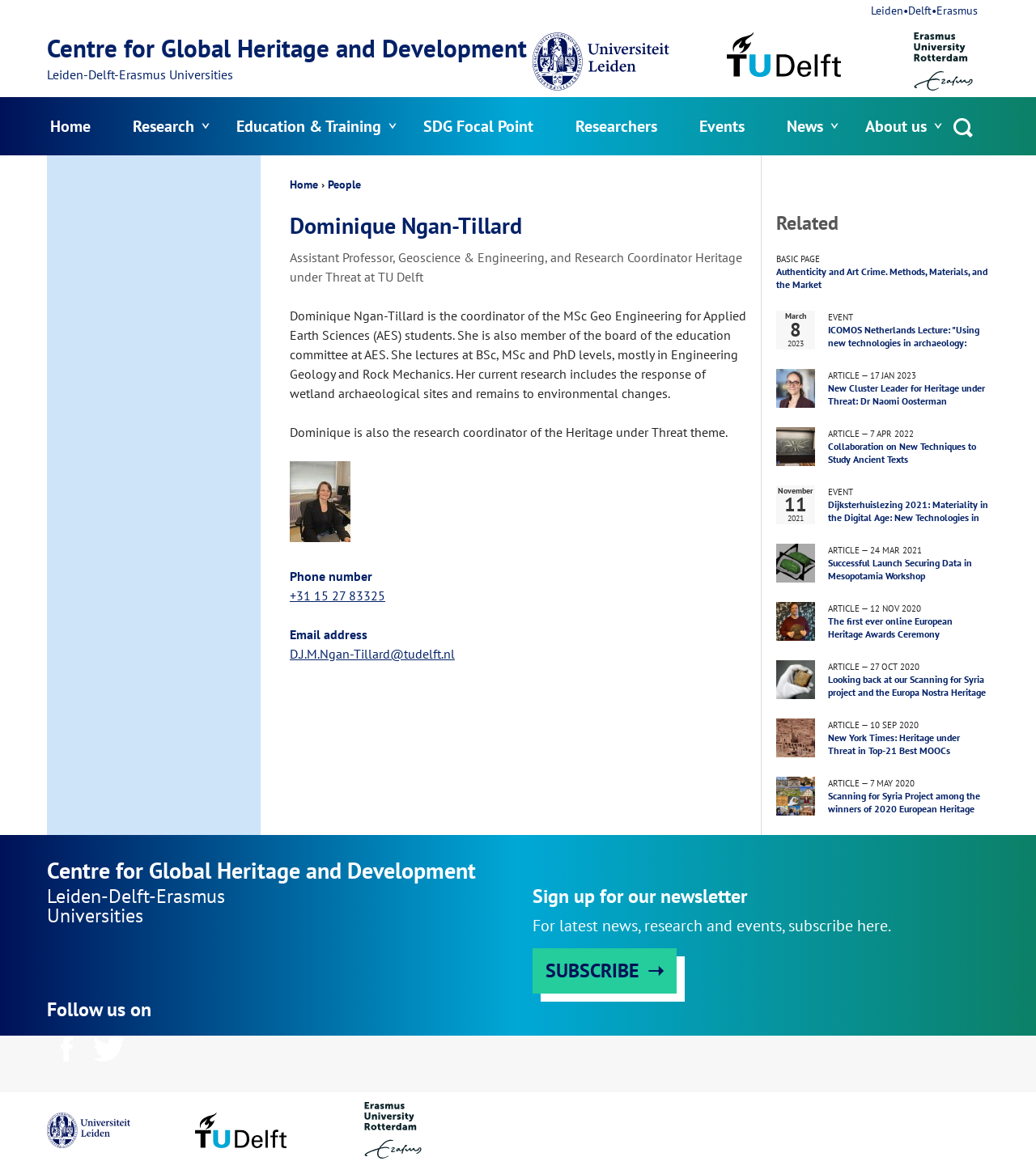Determine the bounding box coordinates of the region that needs to be clicked to achieve the task: "Click the 'Home' link in the menu".

[0.048, 0.099, 0.088, 0.116]